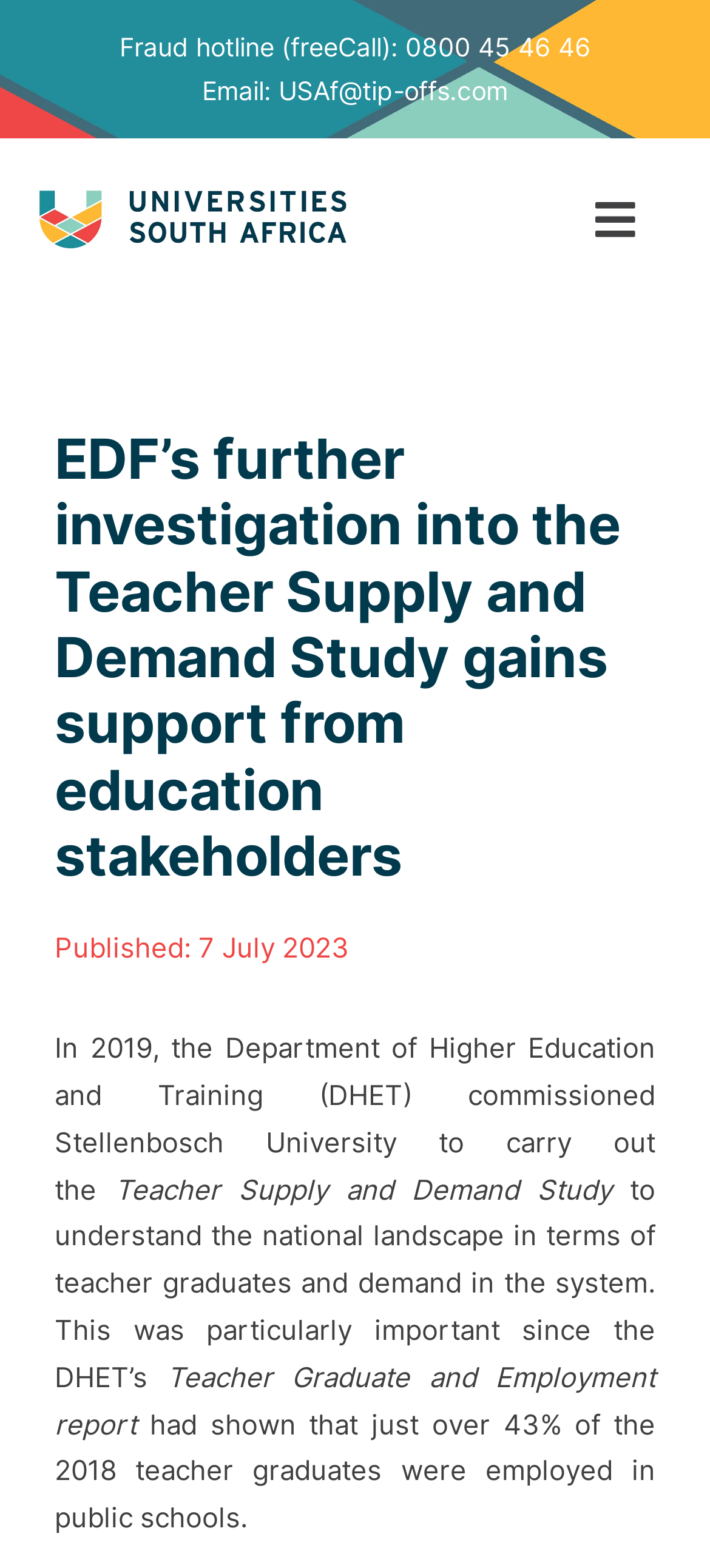When was the article published?
Please provide a detailed answer to the question.

I found the publication date of the article by looking at the StaticText element with the text 'Published: 7 July 2023'.